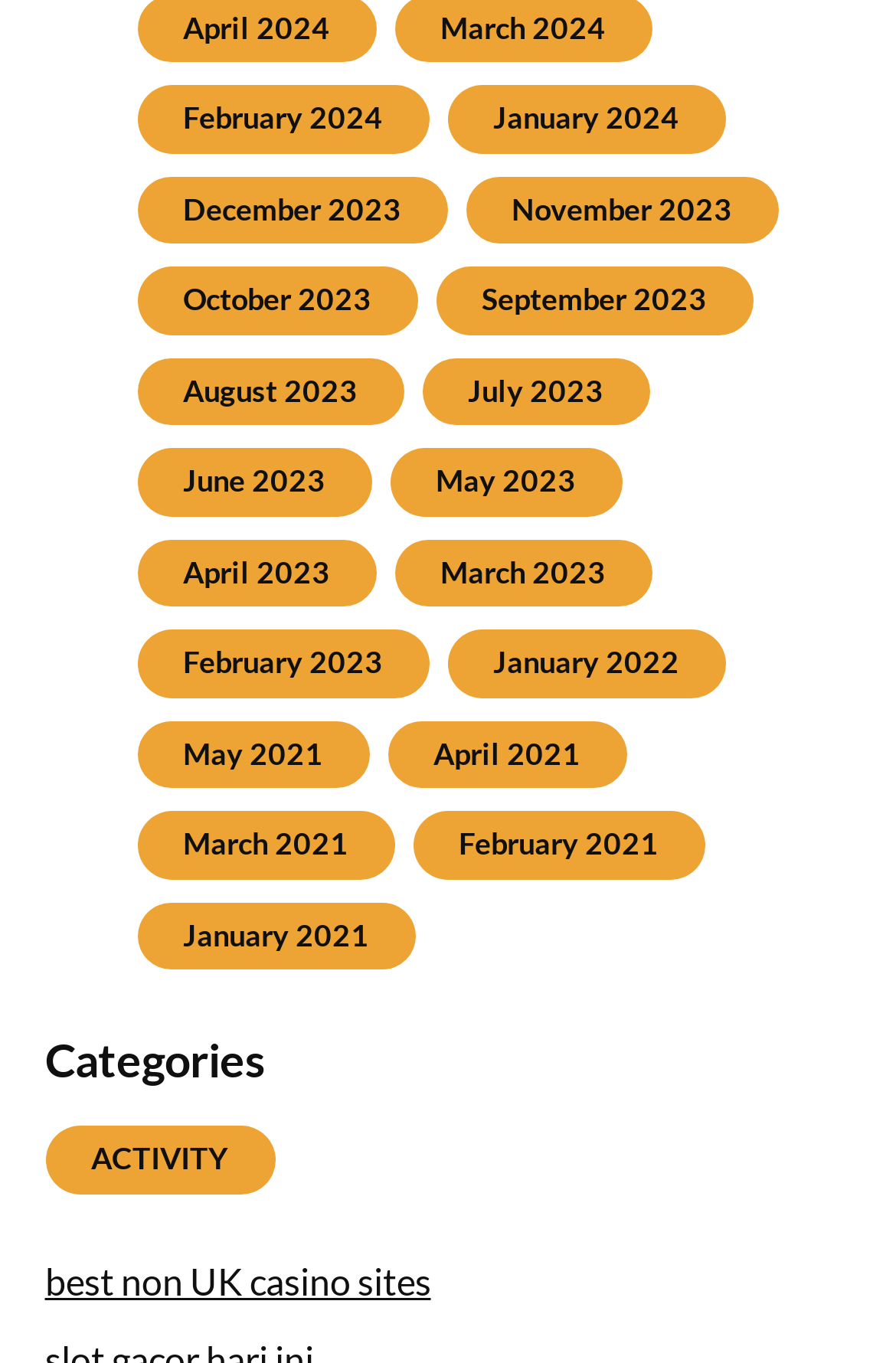Please predict the bounding box coordinates of the element's region where a click is necessary to complete the following instruction: "View April 2024". The coordinates should be represented by four float numbers between 0 and 1, i.e., [left, top, right, bottom].

[0.204, 0.006, 0.368, 0.033]